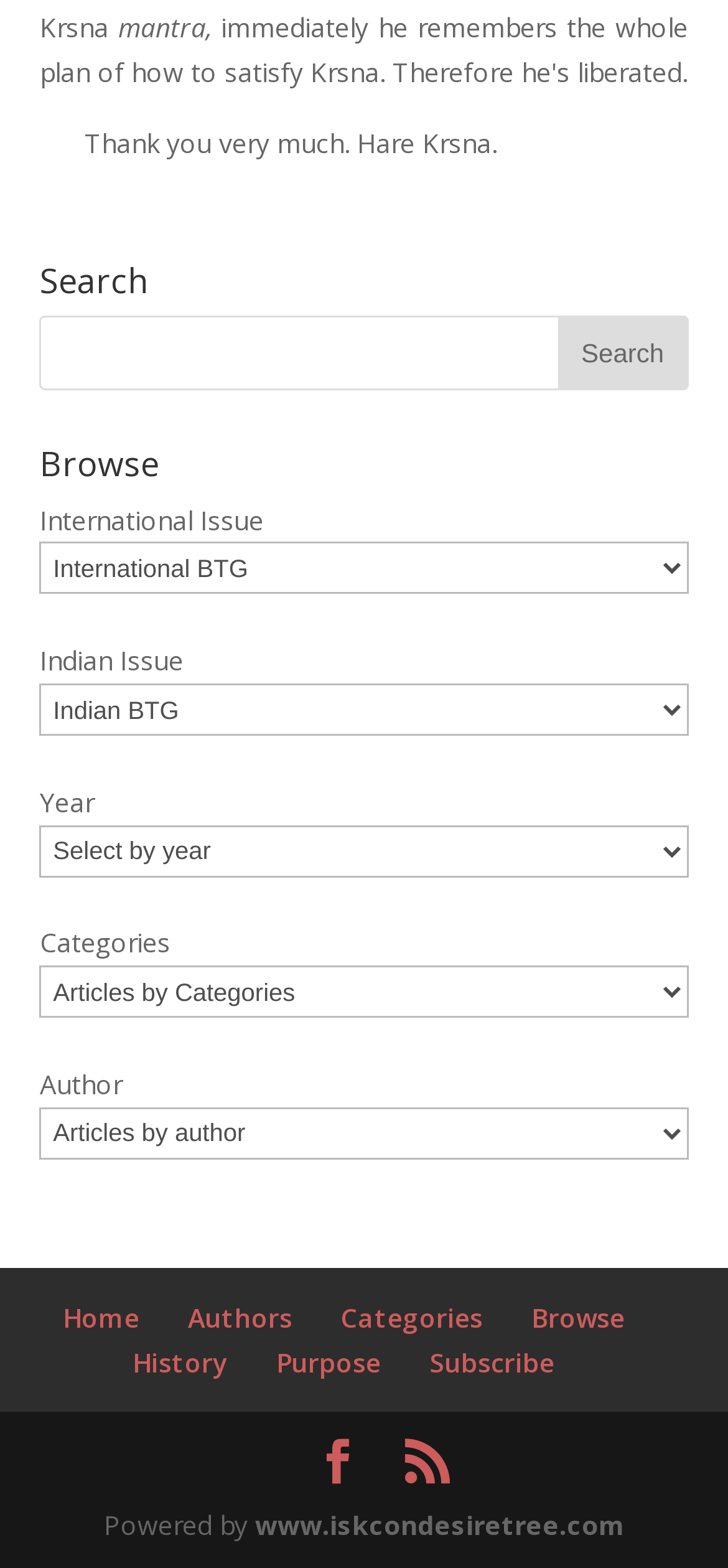Provide the bounding box coordinates of the area you need to click to execute the following instruction: "Toggle navigation".

None